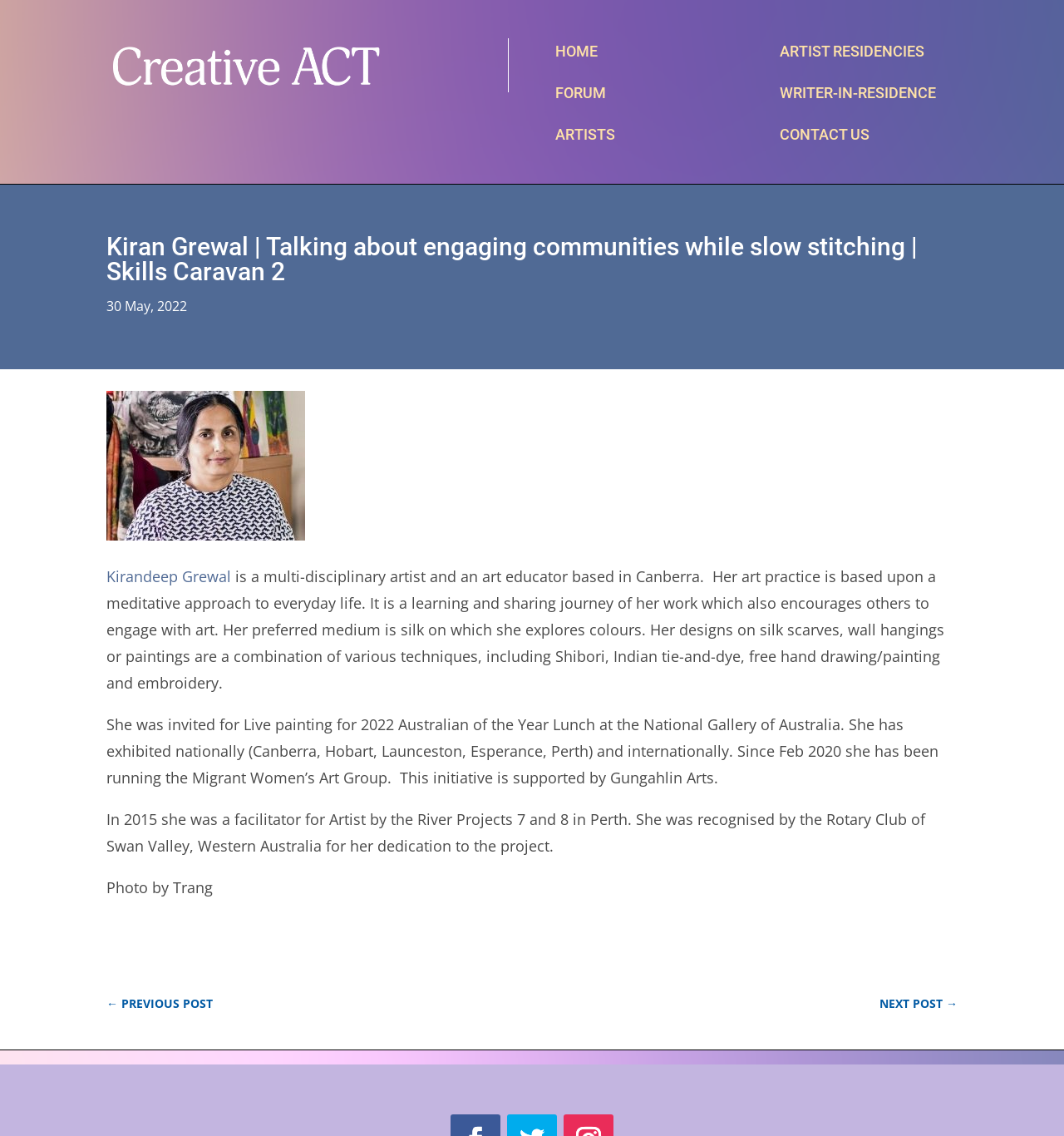For the given element description Kirandeep Grewal, determine the bounding box coordinates of the UI element. The coordinates should follow the format (top-left x, top-left y, bottom-right x, bottom-right y) and be within the range of 0 to 1.

[0.1, 0.498, 0.217, 0.516]